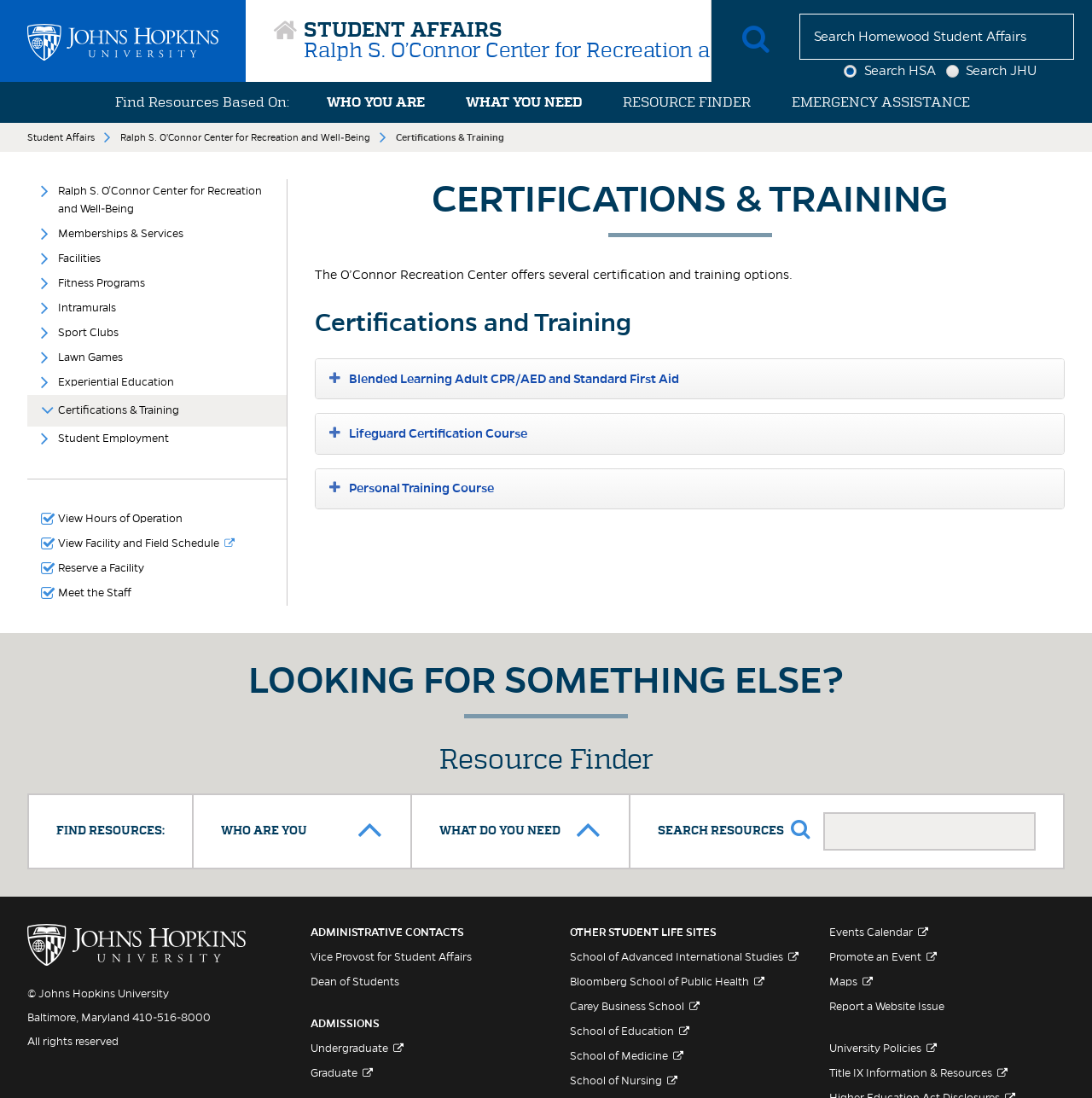Using the webpage screenshot and the element description parent_node: Skip to Content, determine the bounding box coordinates. Specify the coordinates in the format (top-left x, top-left y, bottom-right x, bottom-right y) with values ranging from 0 to 1.

[0.0, 0.0, 0.225, 0.075]